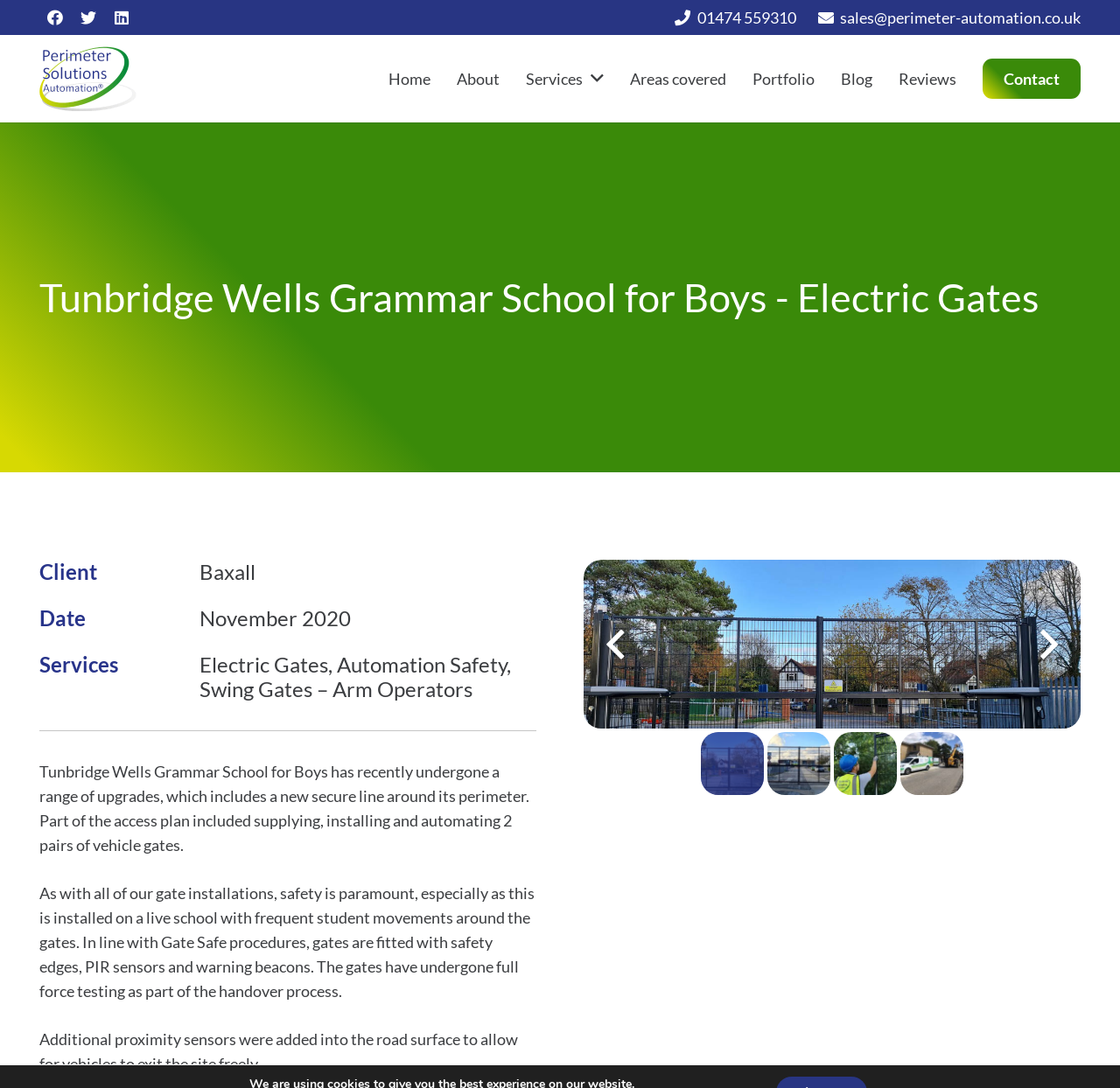Specify the bounding box coordinates for the region that must be clicked to perform the given instruction: "Check the phone number".

[0.603, 0.007, 0.711, 0.025]